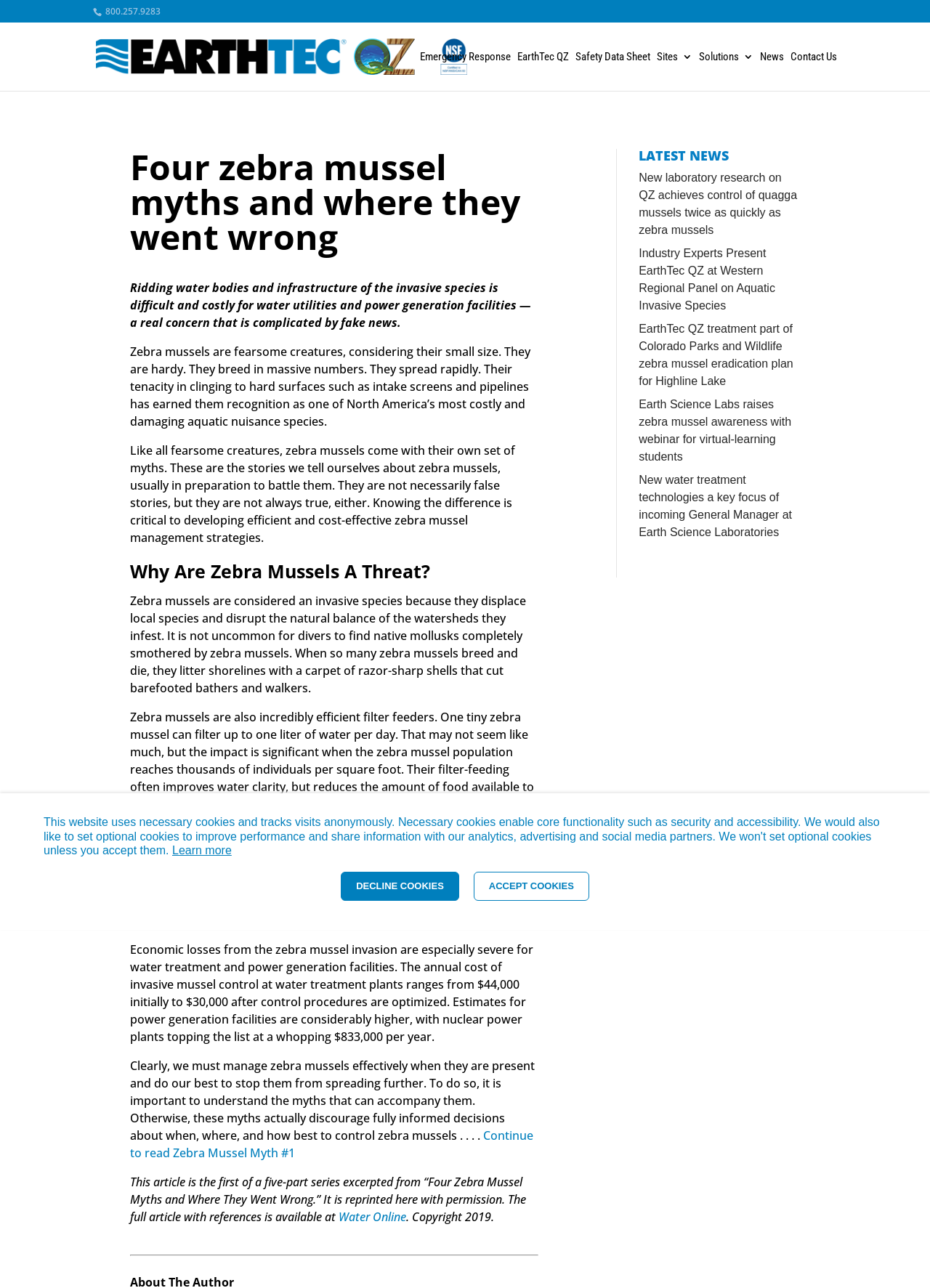What is the main topic of this webpage?
Please interpret the details in the image and answer the question thoroughly.

The main topic of this webpage is zebra mussels, which is evident from the heading 'Four zebra mussel myths and where they went wrong' and the various paragraphs discussing the myths and threats associated with zebra mussels.